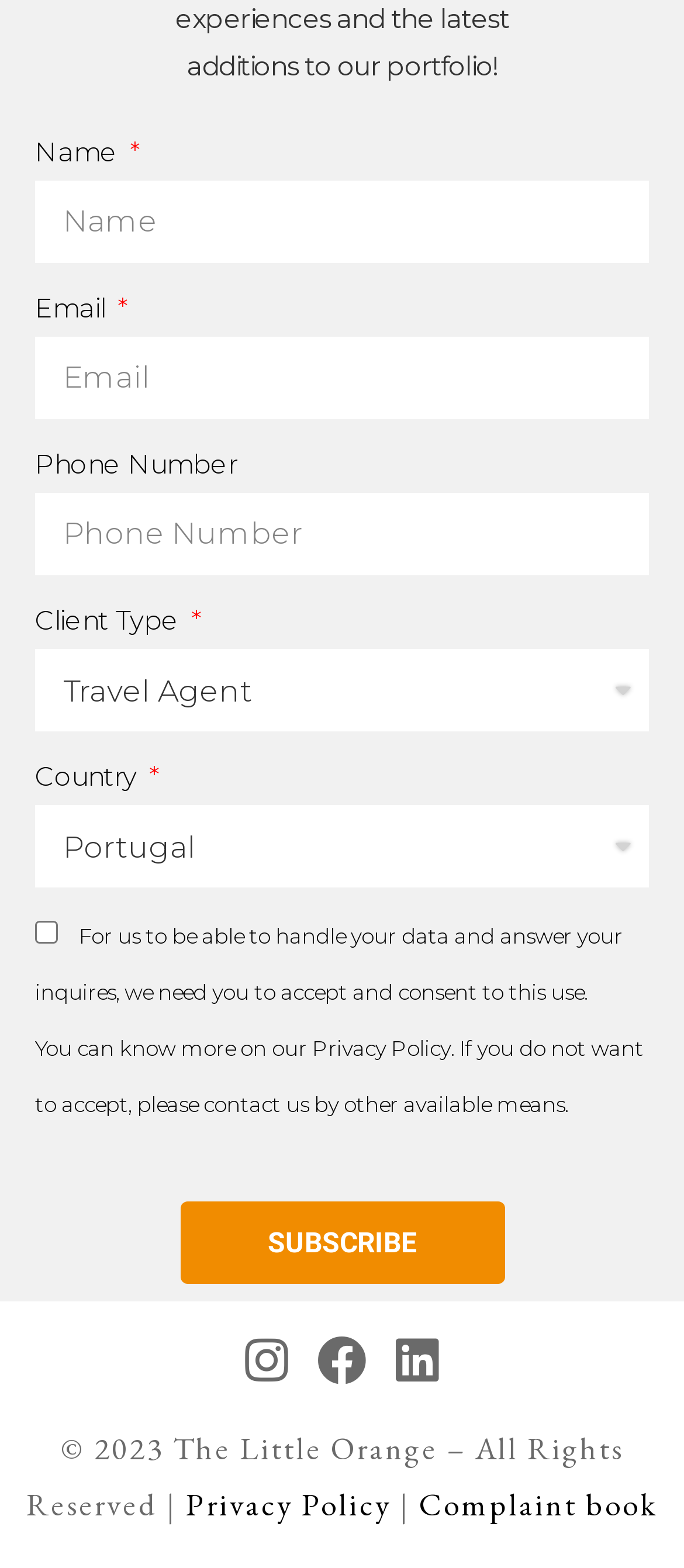Provide a short answer to the following question with just one word or phrase: What is the text of the copyright notice?

© 2023 The Little Orange – All Rights Reserved